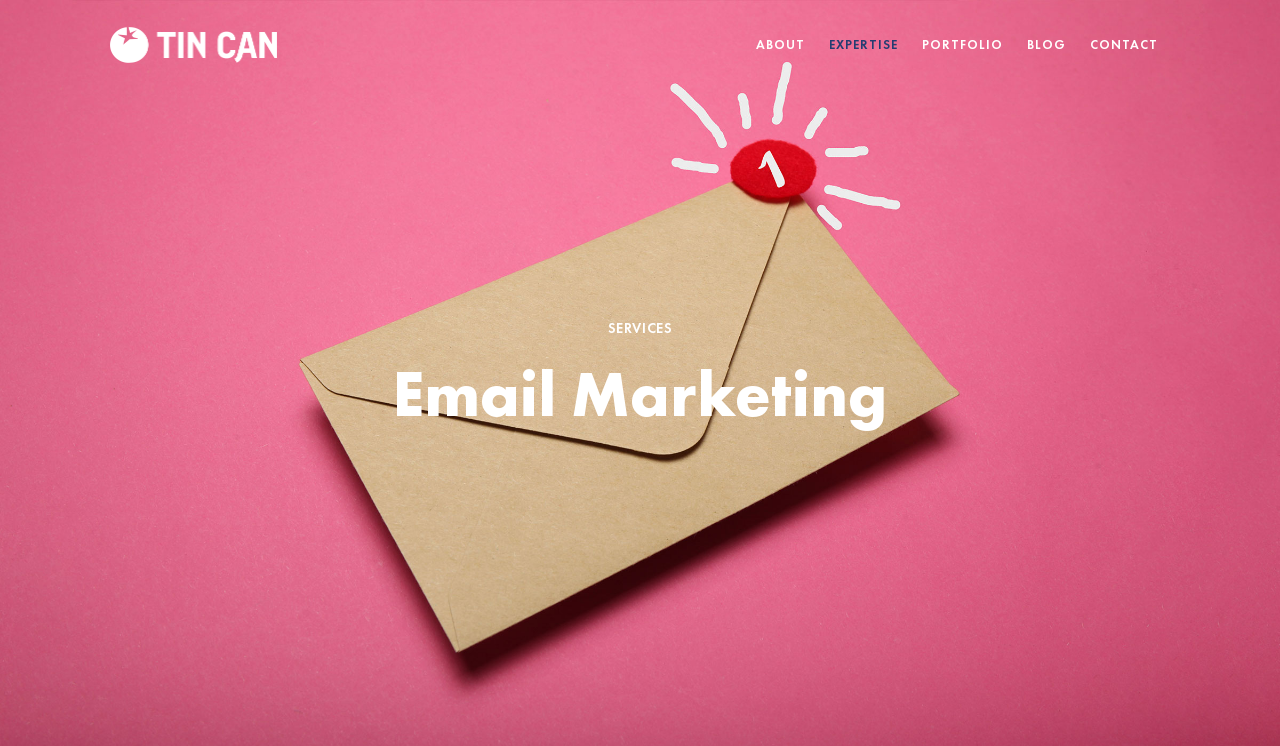Predict the bounding box coordinates for the UI element described as: "Portfolio". The coordinates should be four float numbers between 0 and 1, presented as [left, top, right, bottom].

[0.711, 0.0, 0.793, 0.119]